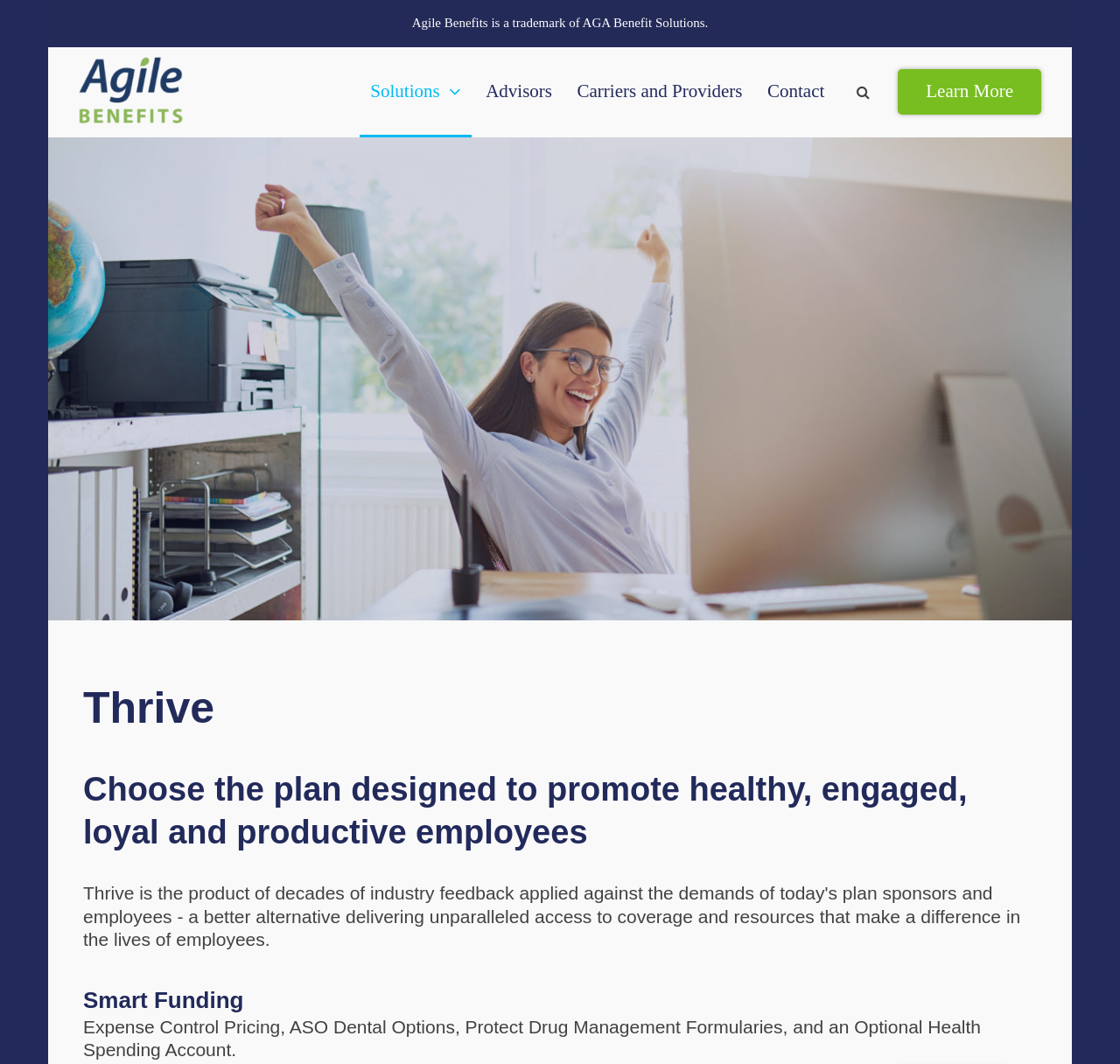Create an in-depth description of the webpage, covering main sections.

The webpage is about Agile Benefits, a trademark of AGA Benefit Solutions, and its product Thrive. At the top-left corner, there is a link to skip to the content. Next to it, there is a logo of Agile Benefits, which is also a link. Below the logo, there are four links: Solutions, Advisors, Carriers and Providers, and Contact, aligned horizontally.

On the right side of the page, there is a link to show the search form. Below it, there is a prominent call-to-action button "Learn More" with a background image that spans almost the entire width of the page. Above the button, there are three headings: "Thrive", "Choose the plan designed to promote healthy, engaged, loyal and productive employees", and "Smart Funding". Below the headings, there is a paragraph of text describing the features of Thrive, including Expense Control Pricing, ASO Dental Options, and more.

Overall, the webpage has a simple and clean layout, with a focus on promoting Thrive and its benefits.